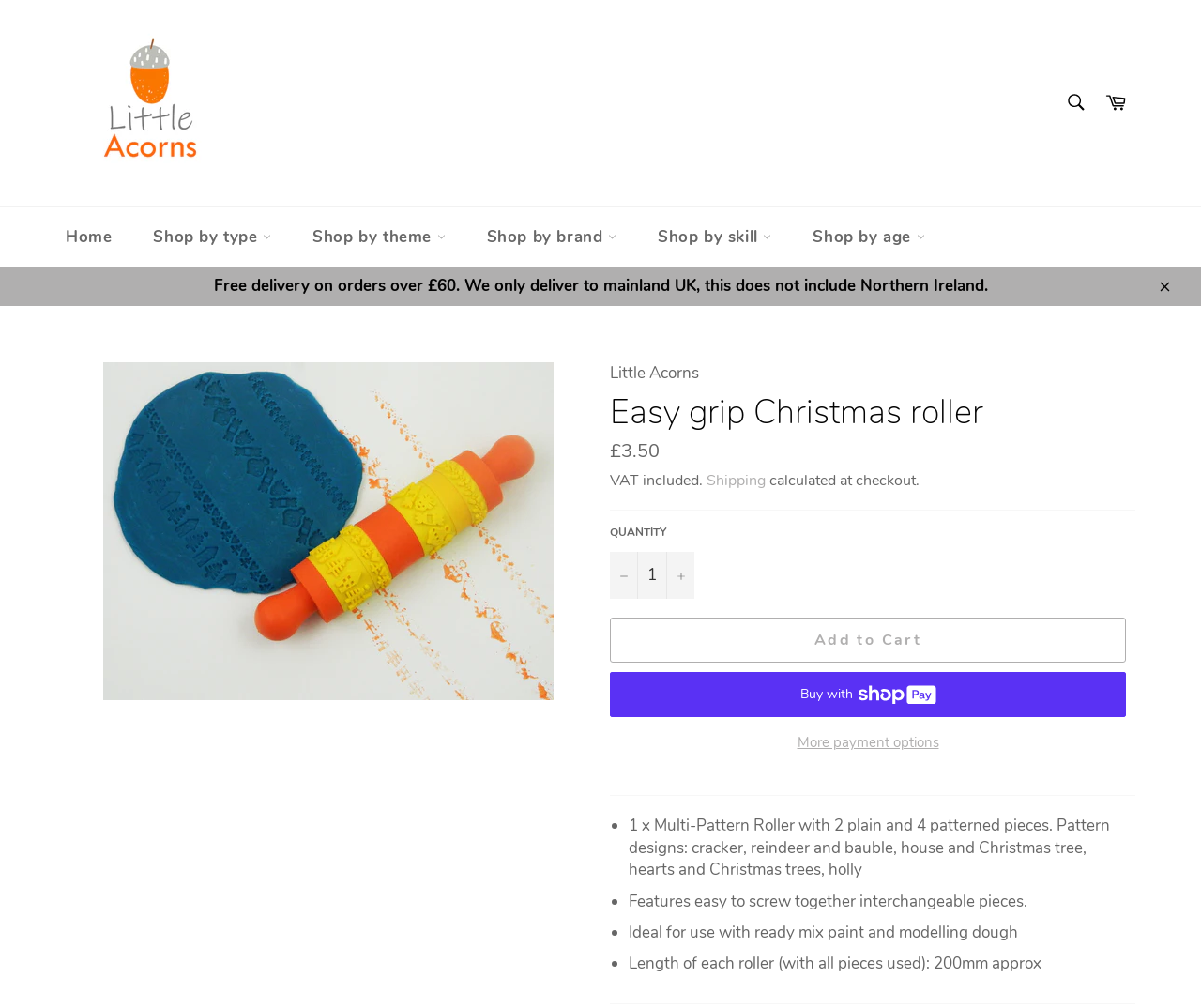Please give the bounding box coordinates of the area that should be clicked to fulfill the following instruction: "Go to cart". The coordinates should be in the format of four float numbers from 0 to 1, i.e., [left, top, right, bottom].

[0.912, 0.081, 0.945, 0.123]